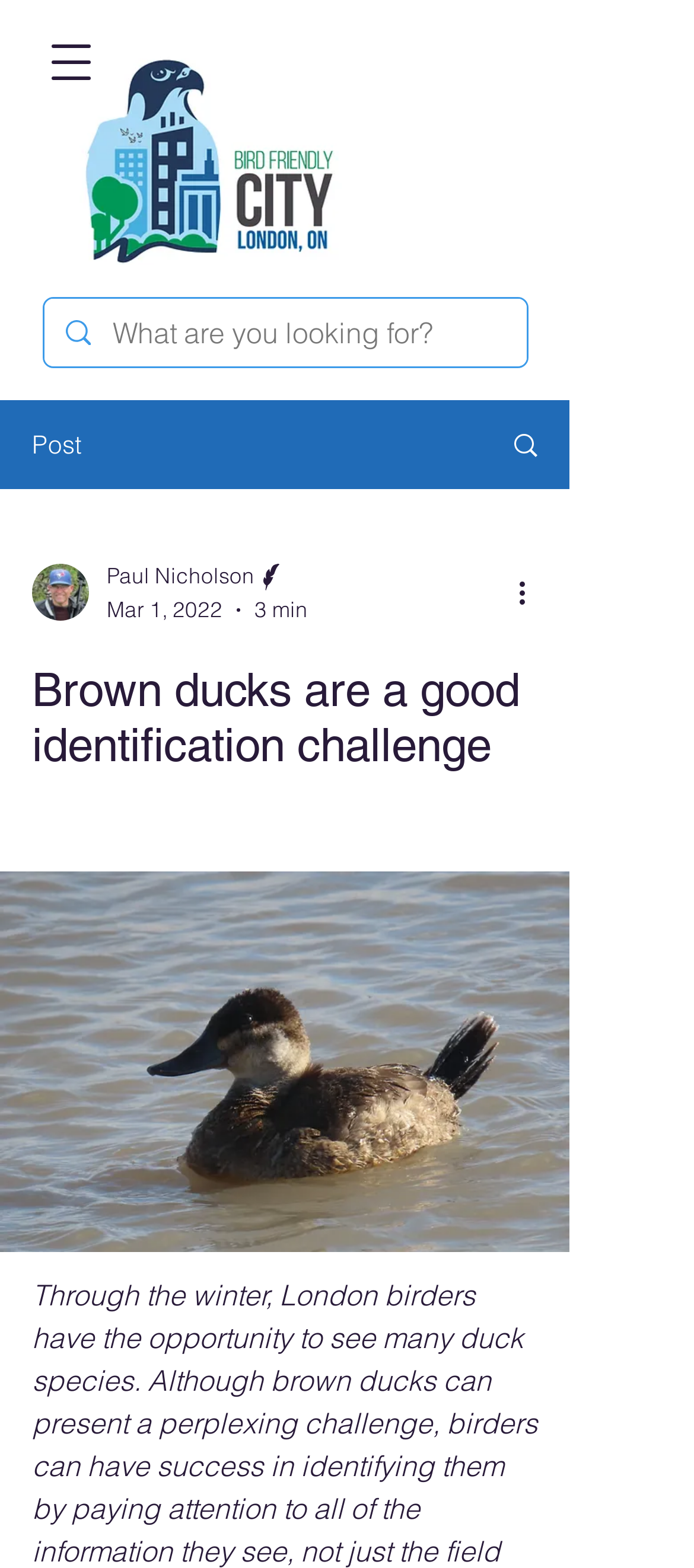Using the provided element description: "Search", determine the bounding box coordinates of the corresponding UI element in the screenshot.

[0.695, 0.256, 0.818, 0.311]